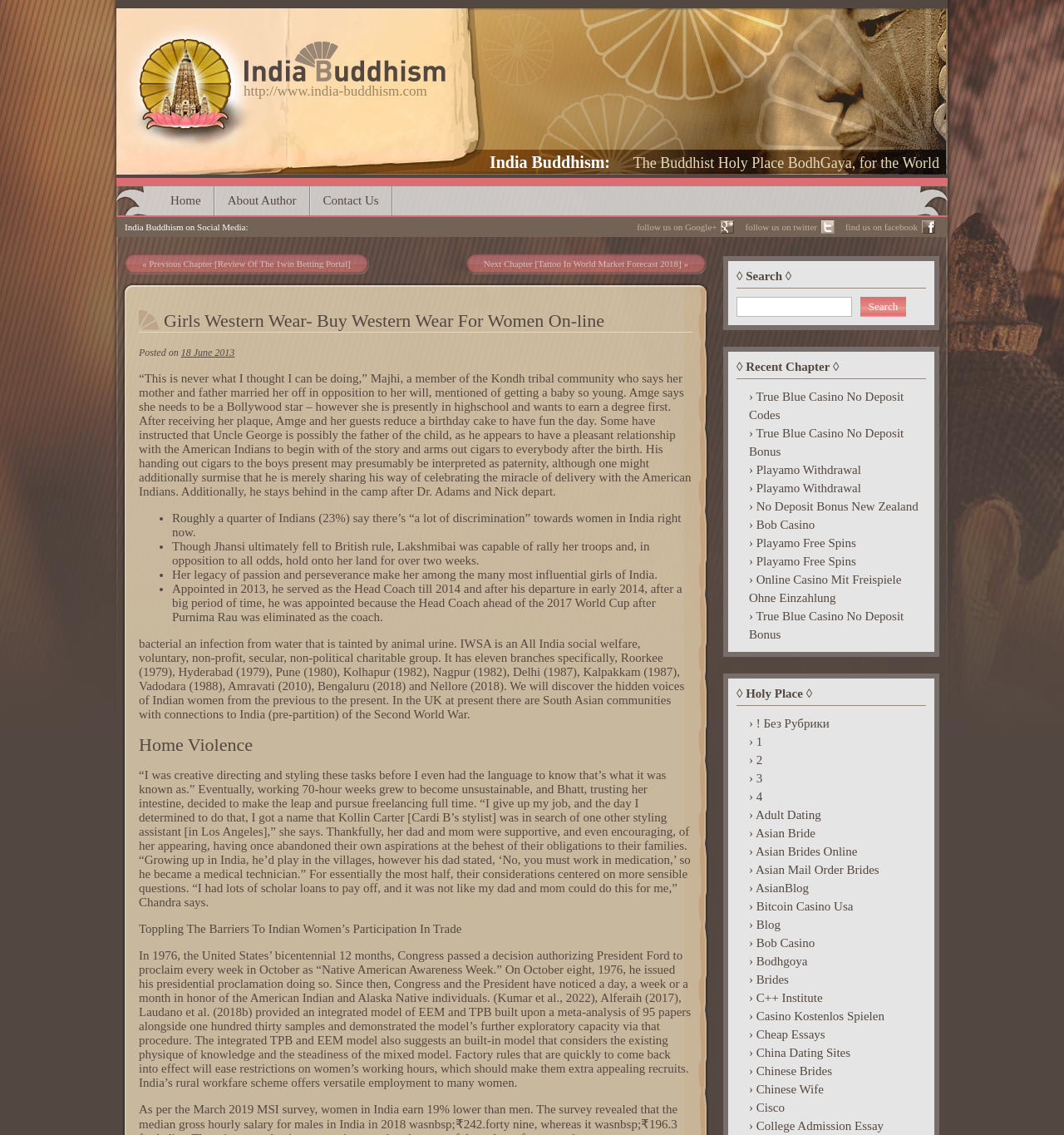What is the name of the Buddhist holy place?
Based on the image, give a one-word or short phrase answer.

BodhGaya